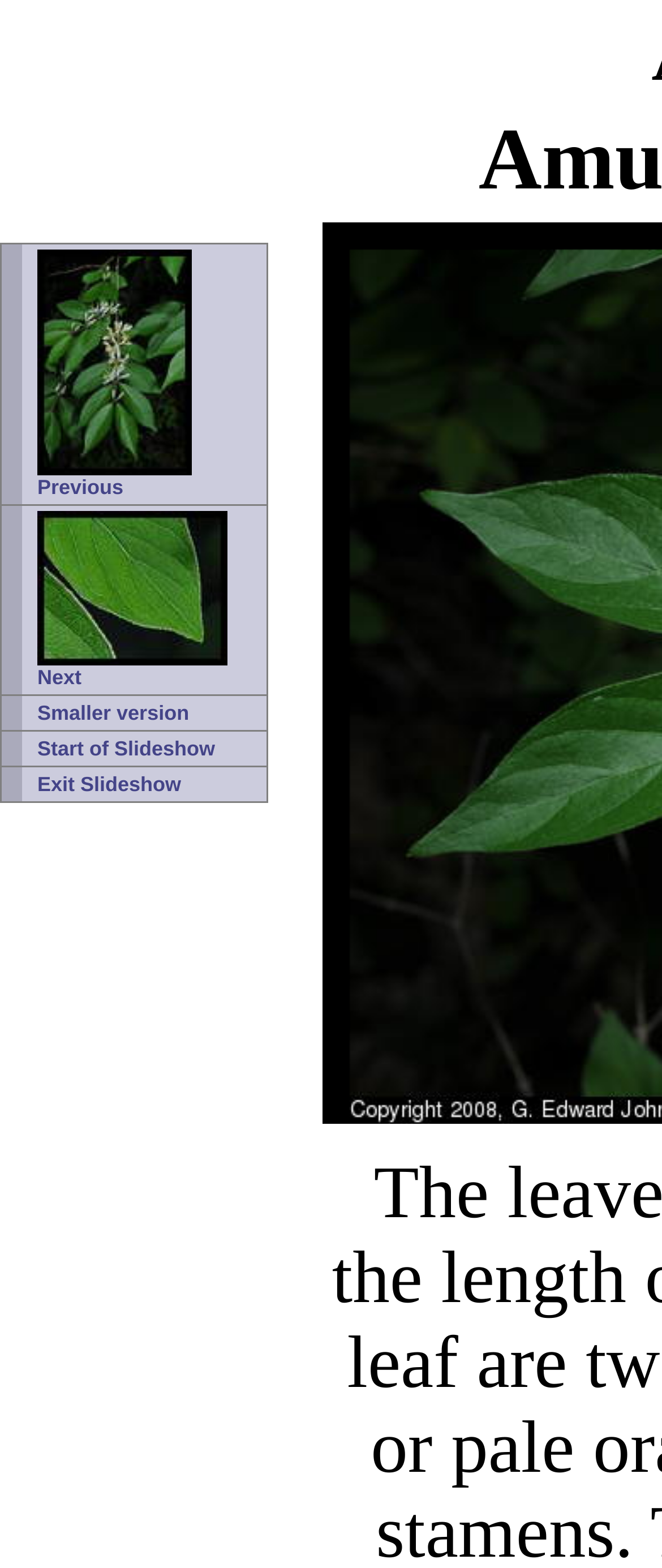How many images are present on the webpage? Using the information from the screenshot, answer with a single word or phrase.

2